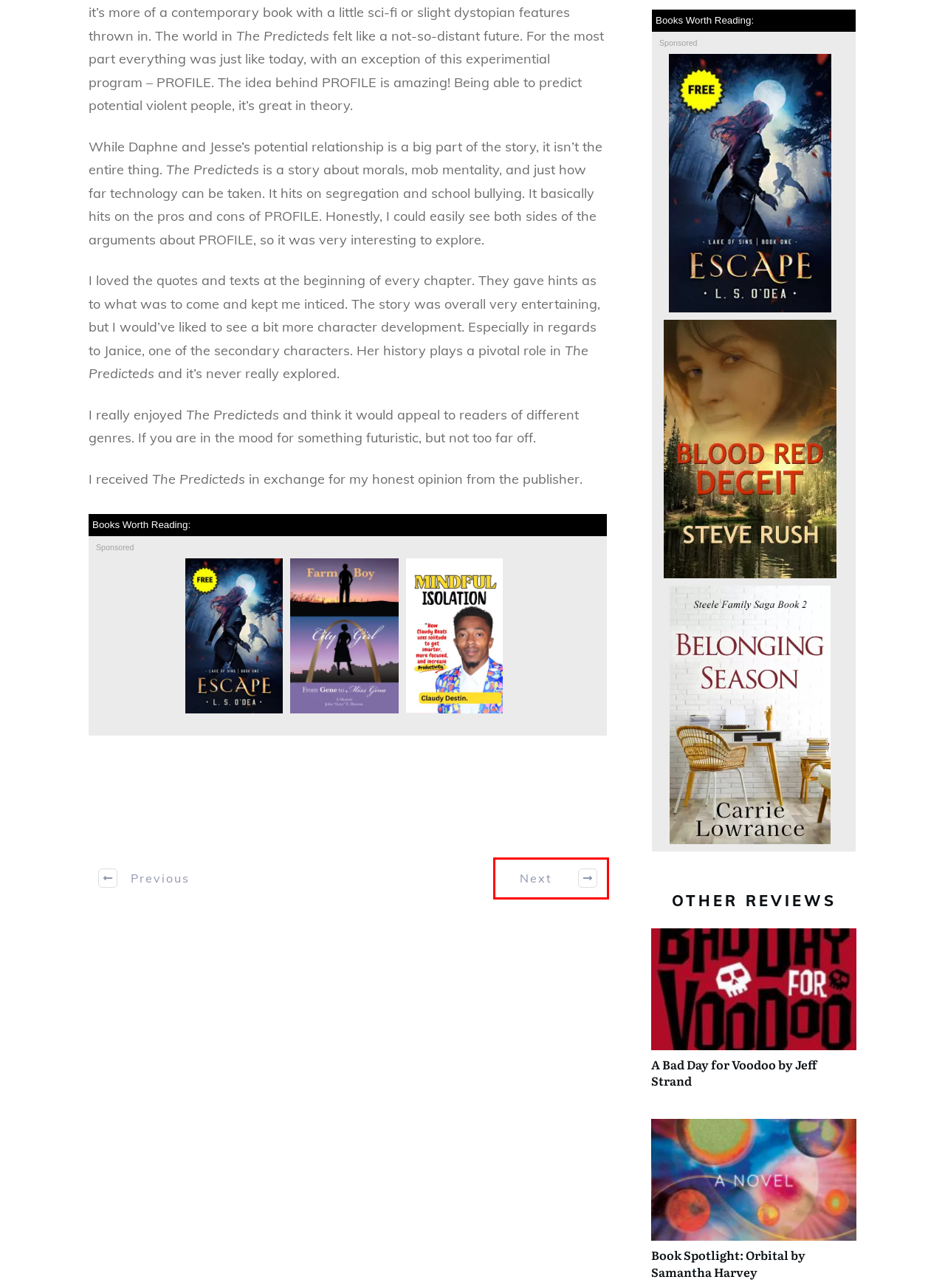You are provided with a screenshot of a webpage that includes a red rectangle bounding box. Please choose the most appropriate webpage description that matches the new webpage after clicking the element within the red bounding box. Here are the candidates:
A. Book review Archives - Letters Inside Out
B. Letters Inside Out - Uncover the soul of stories, one letter at a time
C. Review: Pyxis by K.C. Neal - Letters Inside Out
D. Review: Still Waters by Emma Carlson Berne - Letters Inside Out
E. Amazon.com
F. LetterInsideOut, Author at Letters Inside Out
G. Book Spotlight: Orbital by Samantha Harvey - Letters Inside Out
H. A Bad Day for Voodoo by Jeff Strand - Letters Inside Out

C